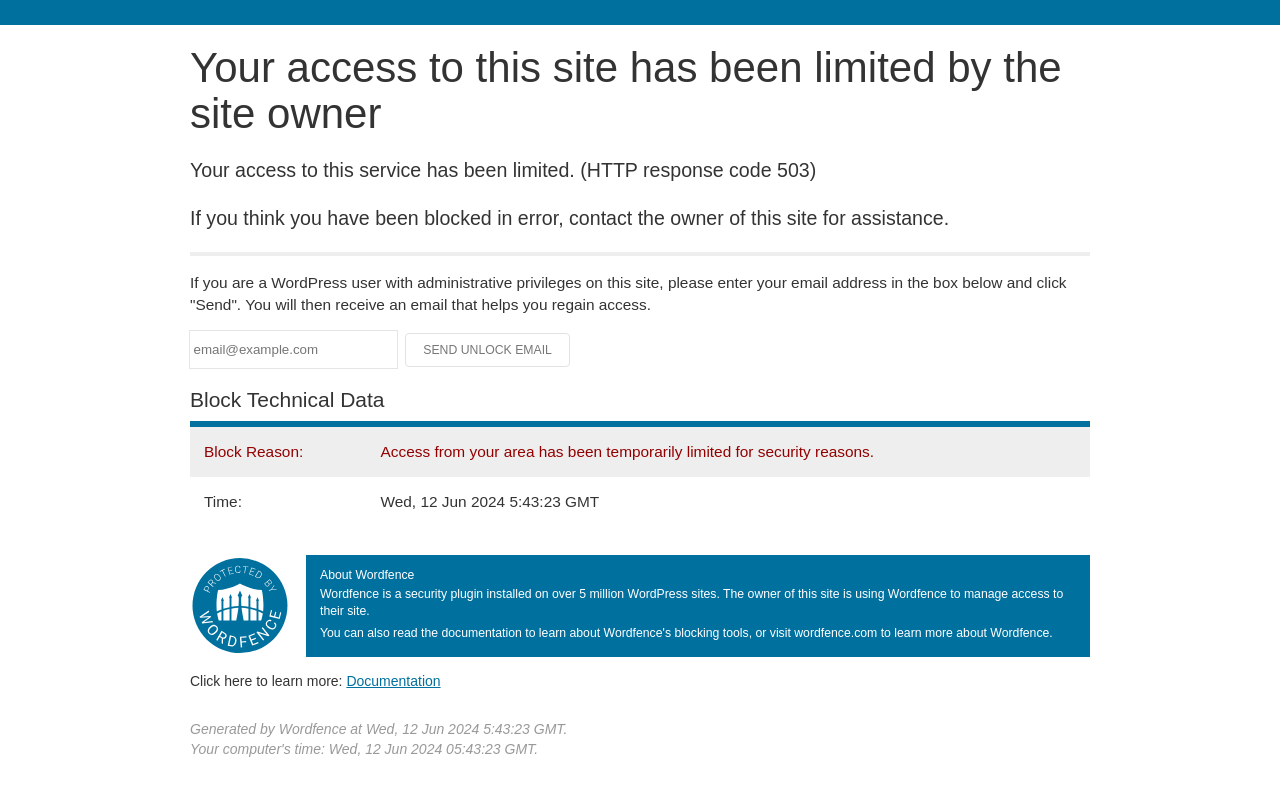Please find the bounding box coordinates in the format (top-left x, top-left y, bottom-right x, bottom-right y) for the given element description. Ensure the coordinates are floating point numbers between 0 and 1. Description: name="email" placeholder="email@example.com"

[0.148, 0.415, 0.31, 0.462]